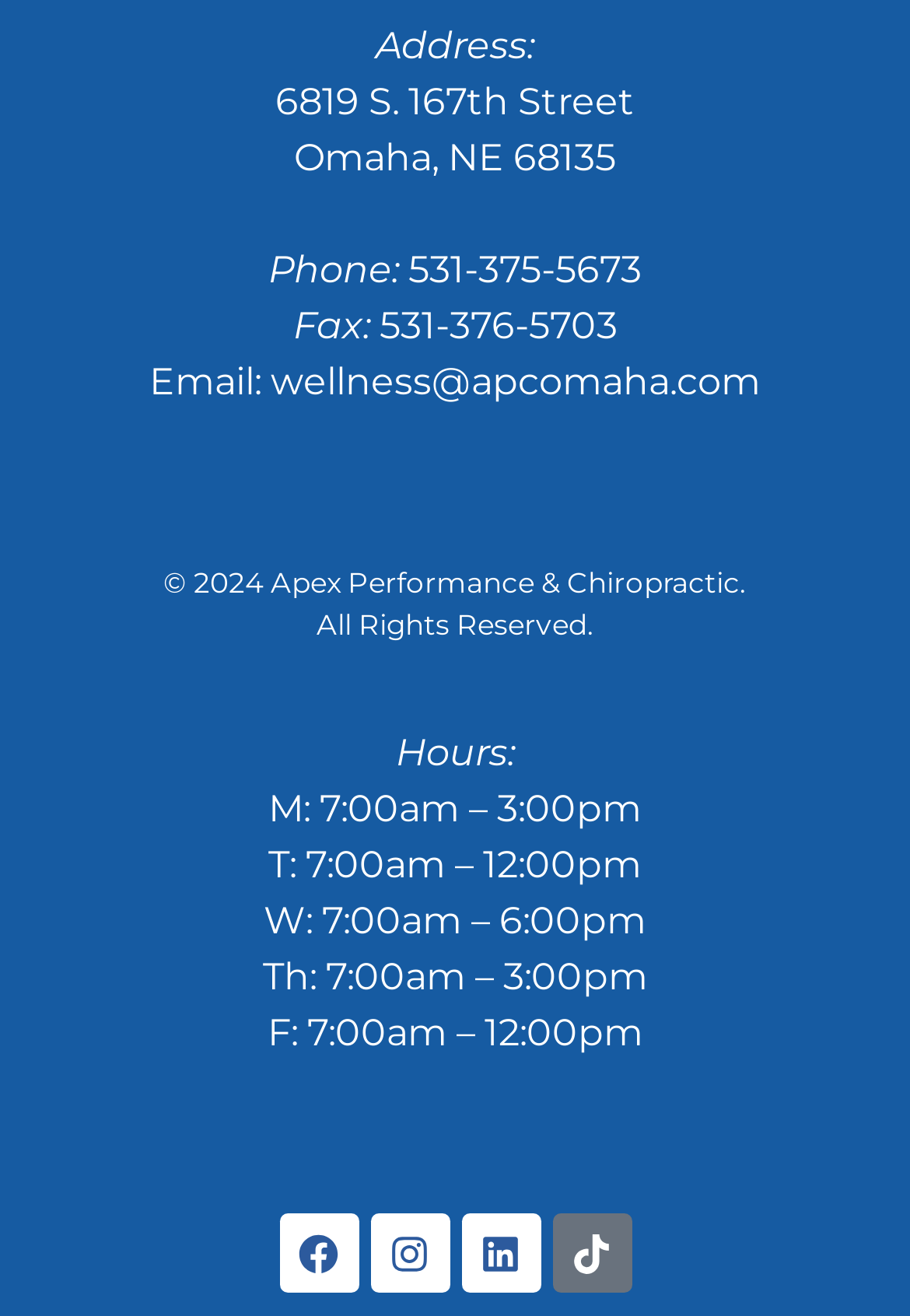Provide your answer in a single word or phrase: 
How many social media links are available?

3